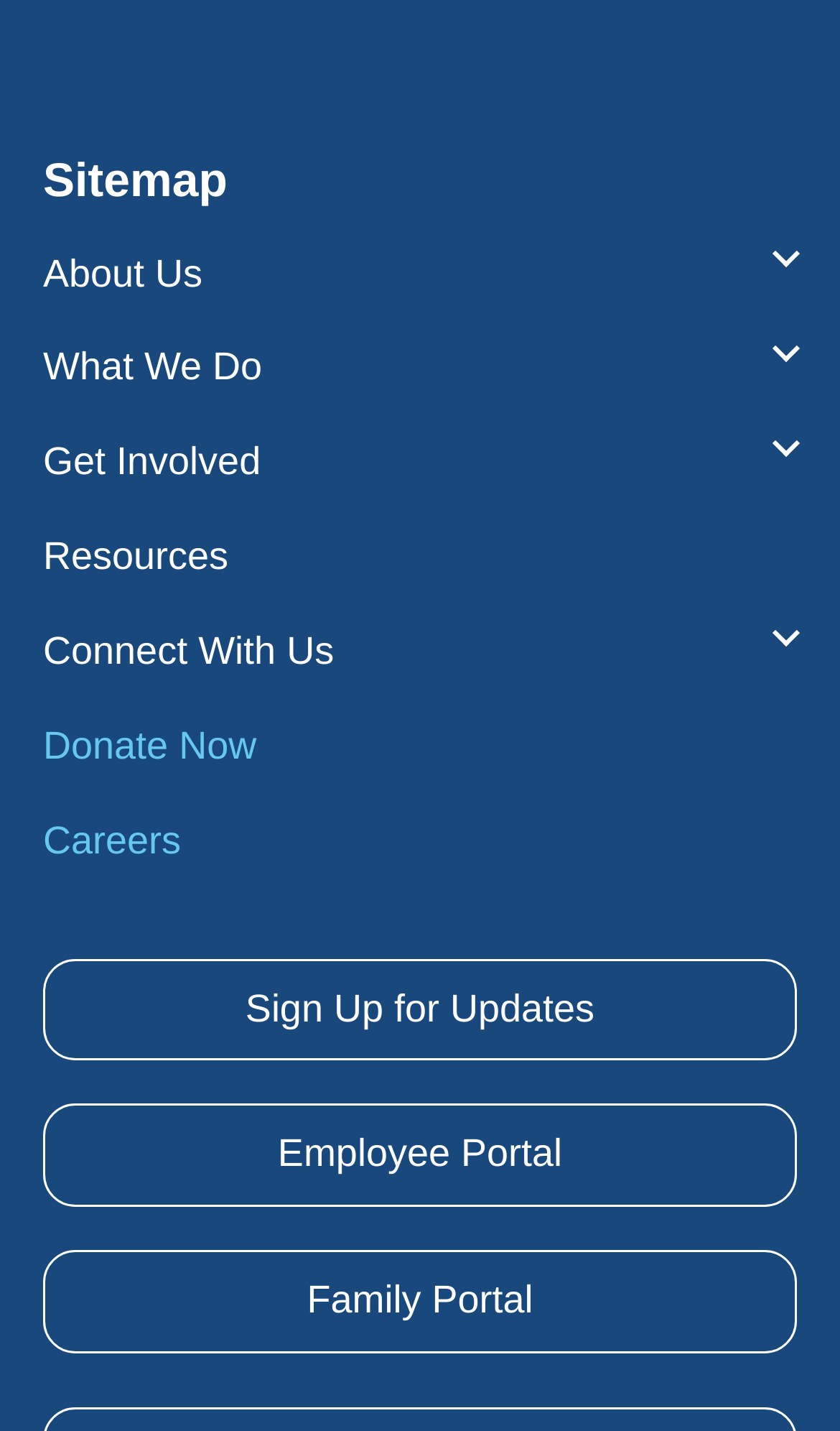Locate the bounding box coordinates of the segment that needs to be clicked to meet this instruction: "access employee portal".

[0.051, 0.772, 0.949, 0.843]